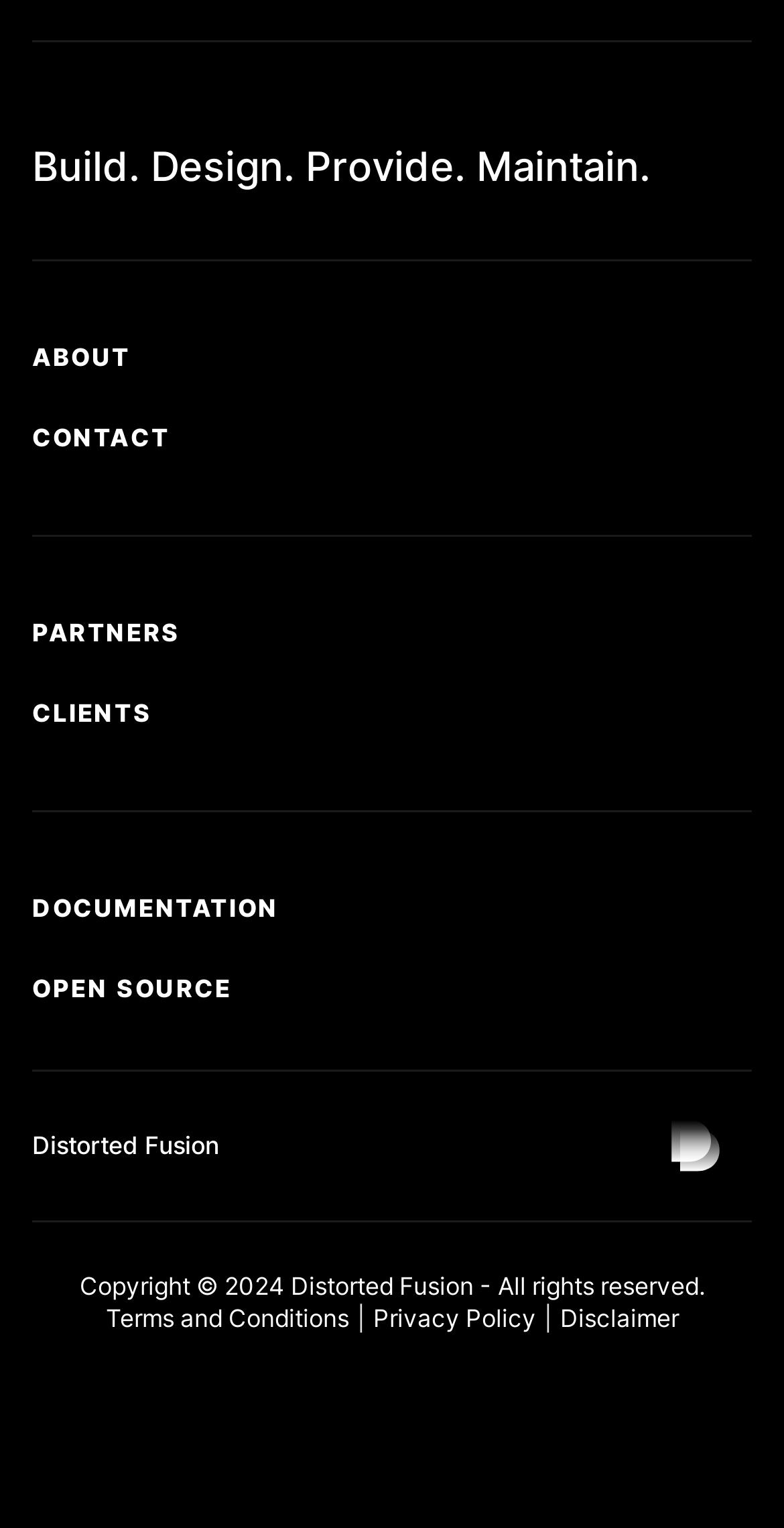Identify the bounding box coordinates of the clickable section necessary to follow the following instruction: "Click on PARTNERS". The coordinates should be presented as four float numbers from 0 to 1, i.e., [left, top, right, bottom].

[0.041, 0.393, 0.959, 0.436]